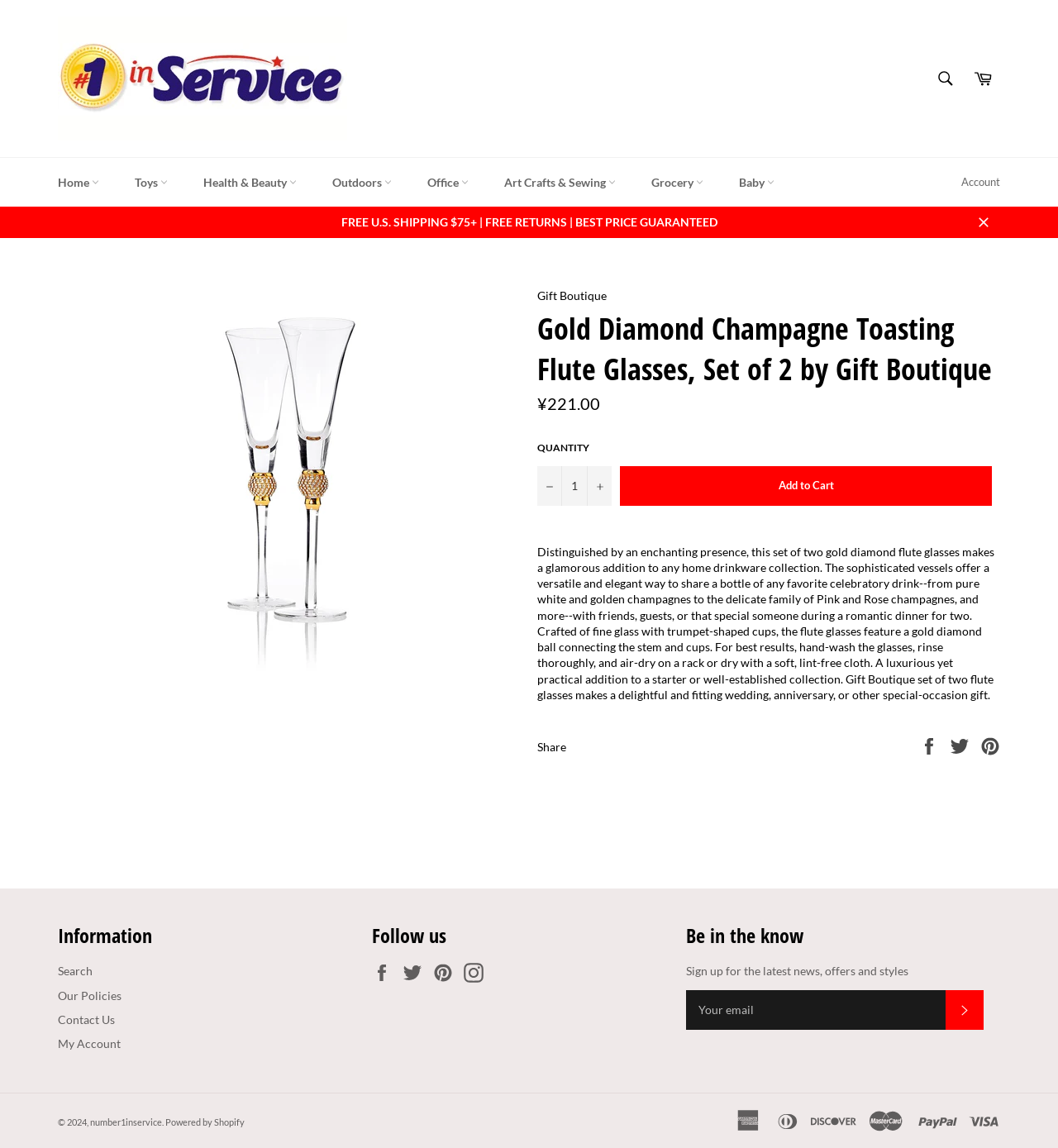Identify the primary heading of the webpage and provide its text.

Gold Diamond Champagne Toasting Flute Glasses, Set of 2 by Gift Boutique